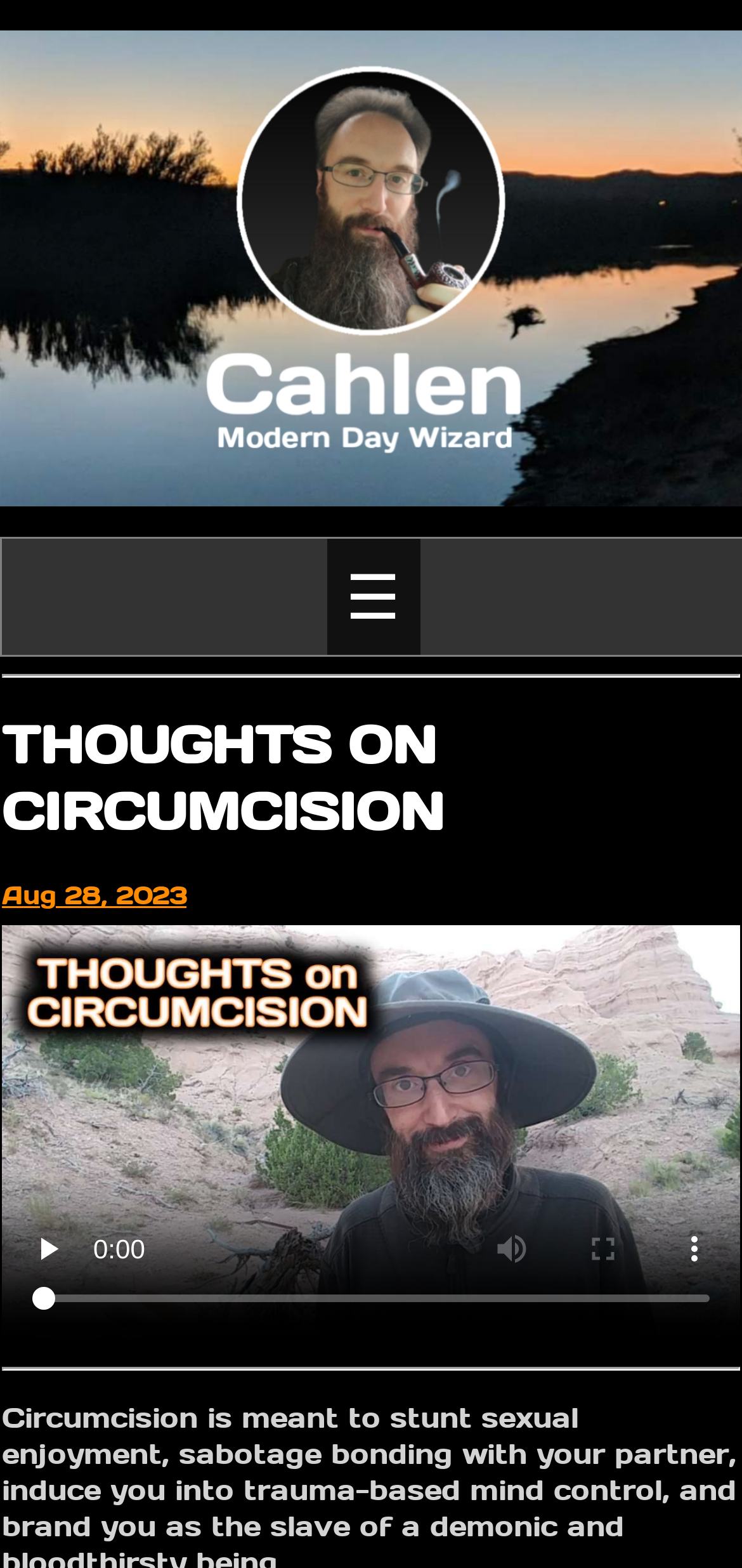Explain in detail what is displayed on the webpage.

The webpage is about the topic of circumcision, with a provocative title "THOUGHTS ON CIRCUMCISION" at the top. Below the title, there is a video that takes up most of the page, with a play button at the top-left corner and a mute button at the top-right corner. The video also has a full-screen button and a button to show more media controls at the top-right corner. 

Above the video, there is a superscript with a link to a date, "Aug 28, 2023". At the very top of the page, there is a small icon "☰" and a horizontal separator line. 

The video has a time scrubber at the bottom, which is currently disabled and shows an elapsed time of 0:00. There is another horizontal separator line below the video.